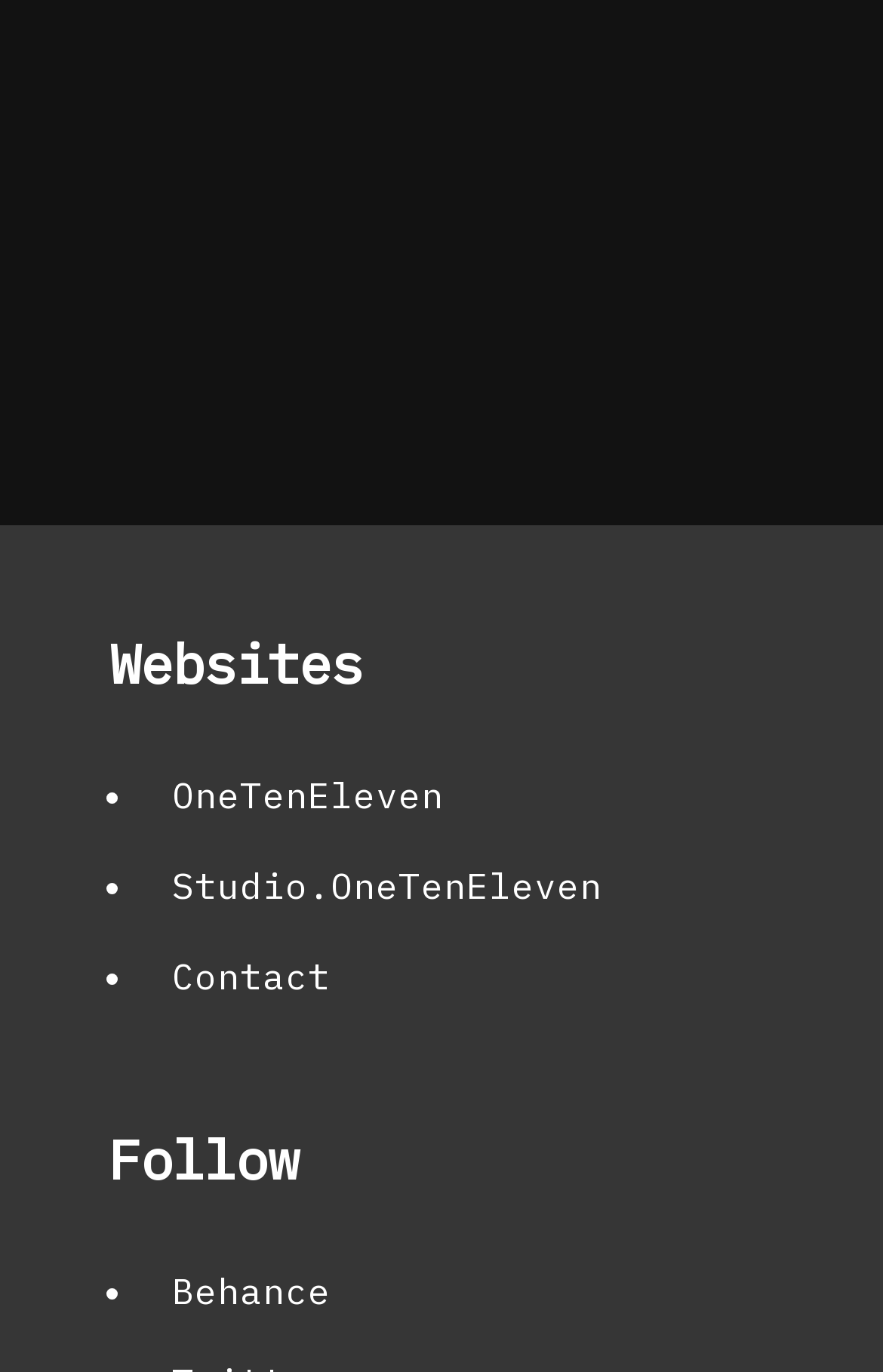Please give a succinct answer to the question in one word or phrase:
What is the name of the platform mentioned in the 'Follow' section?

Behance